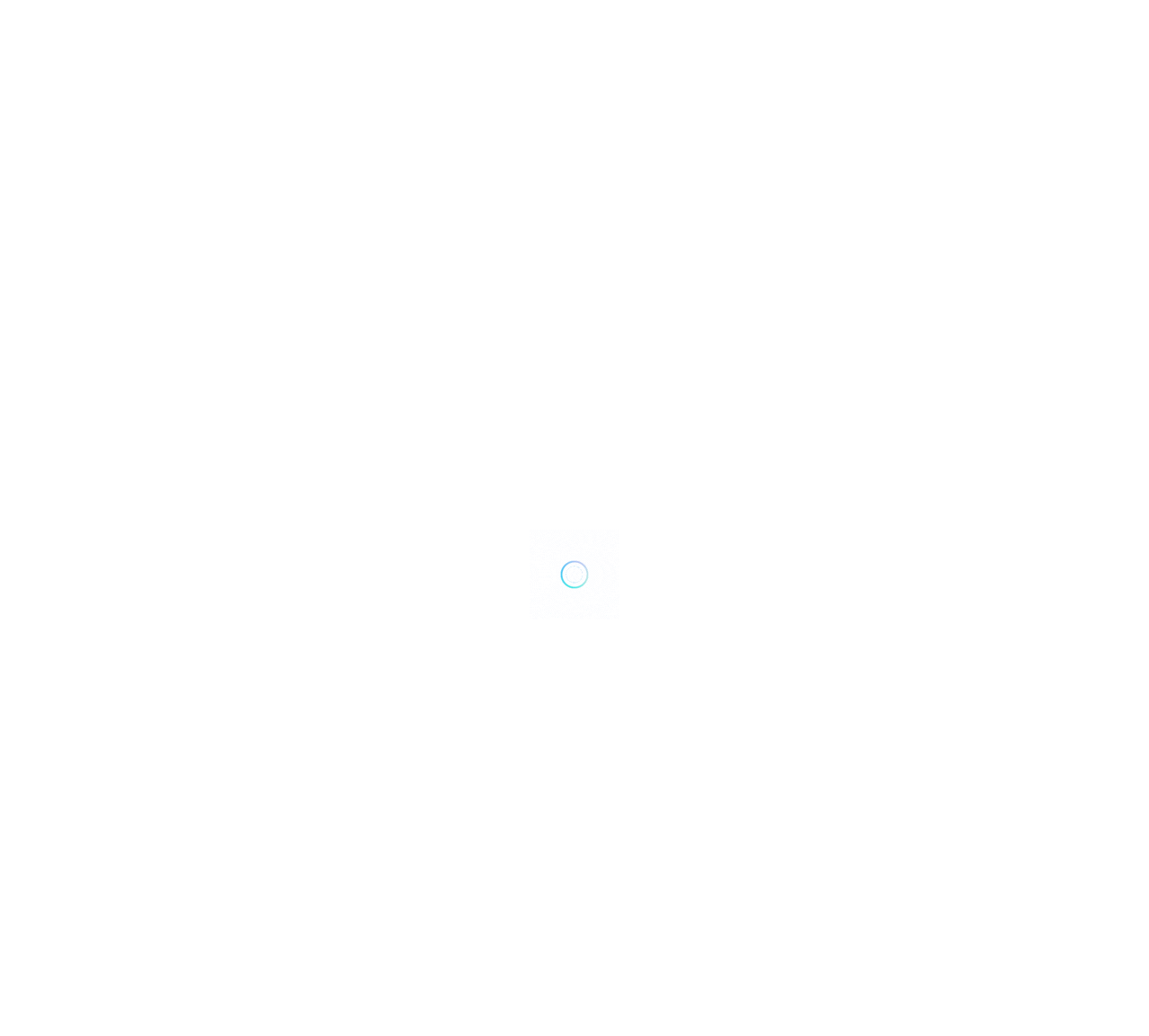Find the primary header on the webpage and provide its text.

6 Floor Design Tips to Keep in Mind